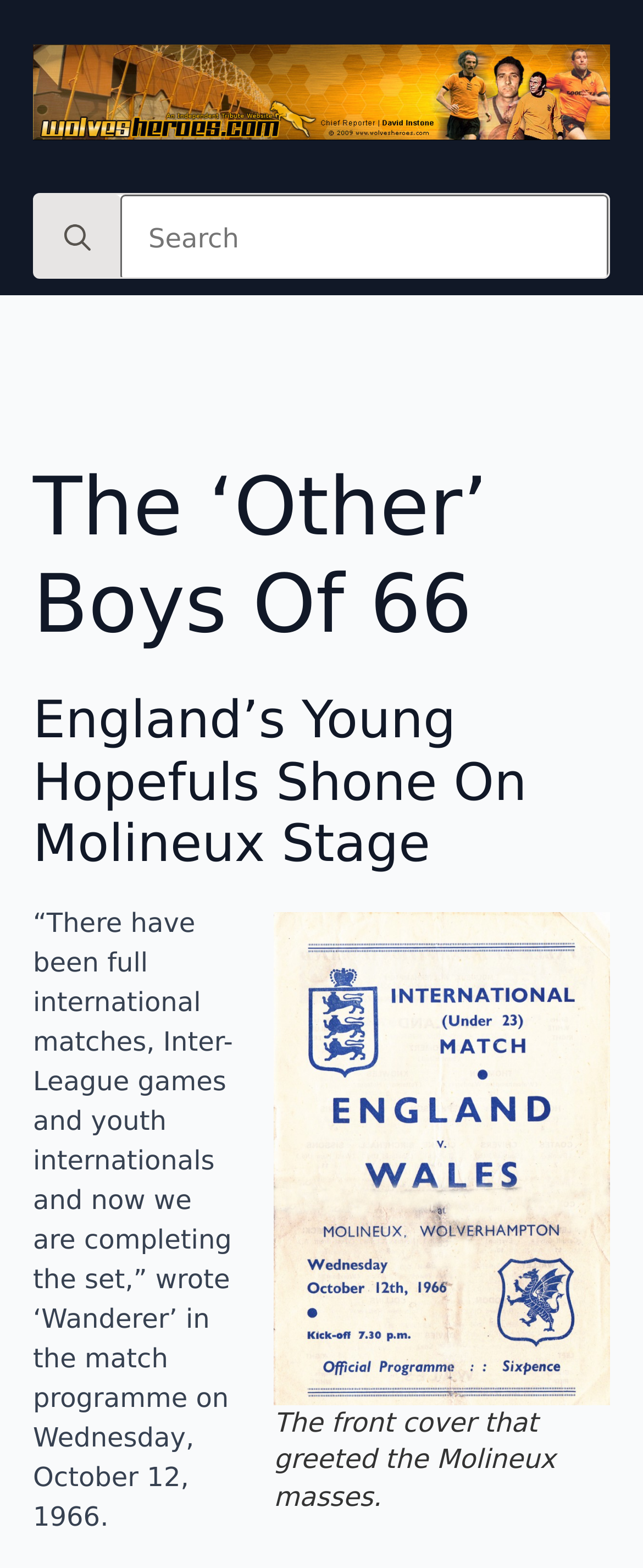Using the given element description, provide the bounding box coordinates (top-left x, top-left y, bottom-right x, bottom-right y) for the corresponding UI element in the screenshot: aria-label="Open Menu"

[0.459, 0.089, 0.541, 0.123]